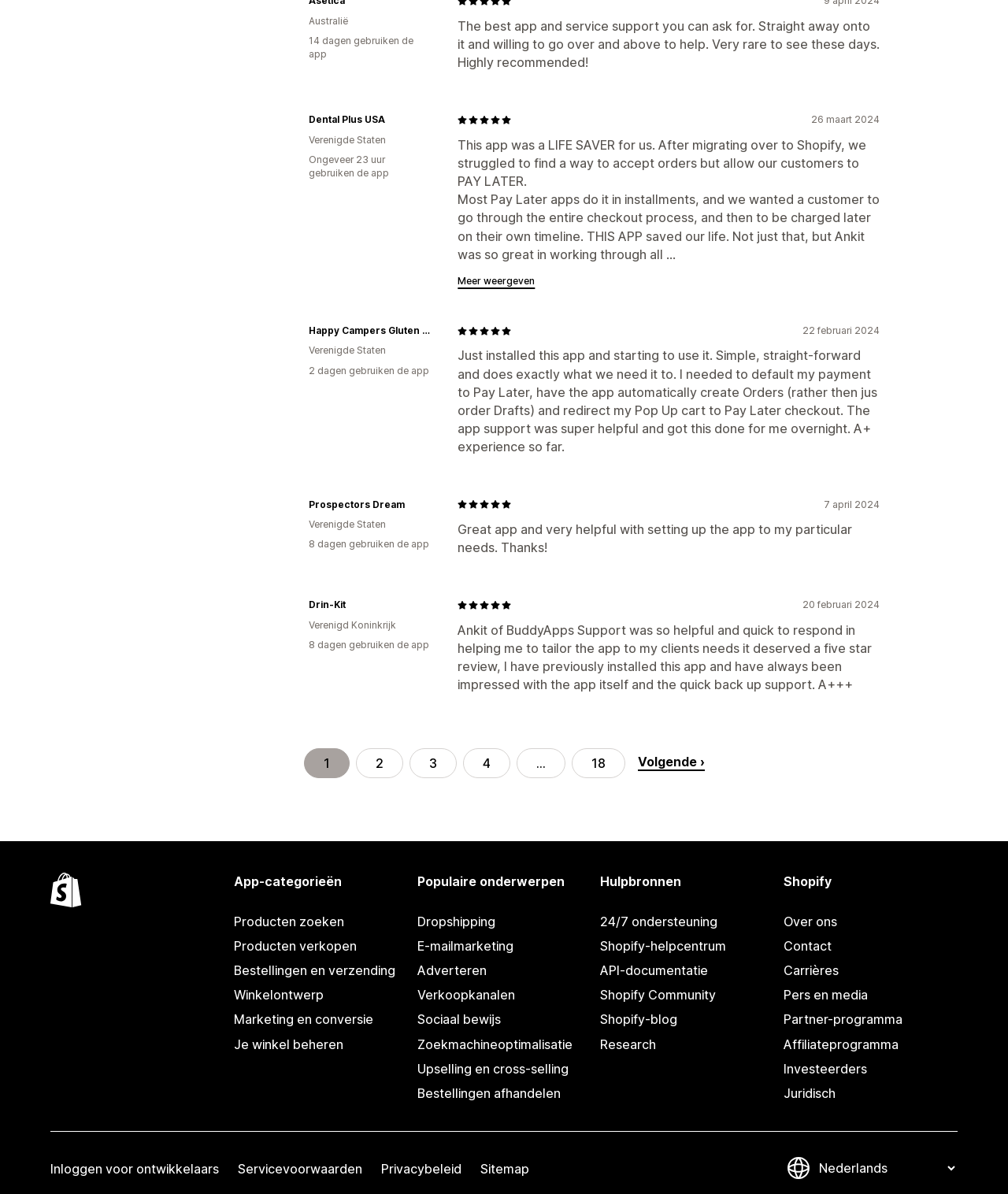What is the language of the reviews on this page?
Please elaborate on the answer to the question with detailed information.

I analyzed the text of the reviews and found that some are written in English, while others are written in Dutch, indicating that the webpage supports multiple languages.